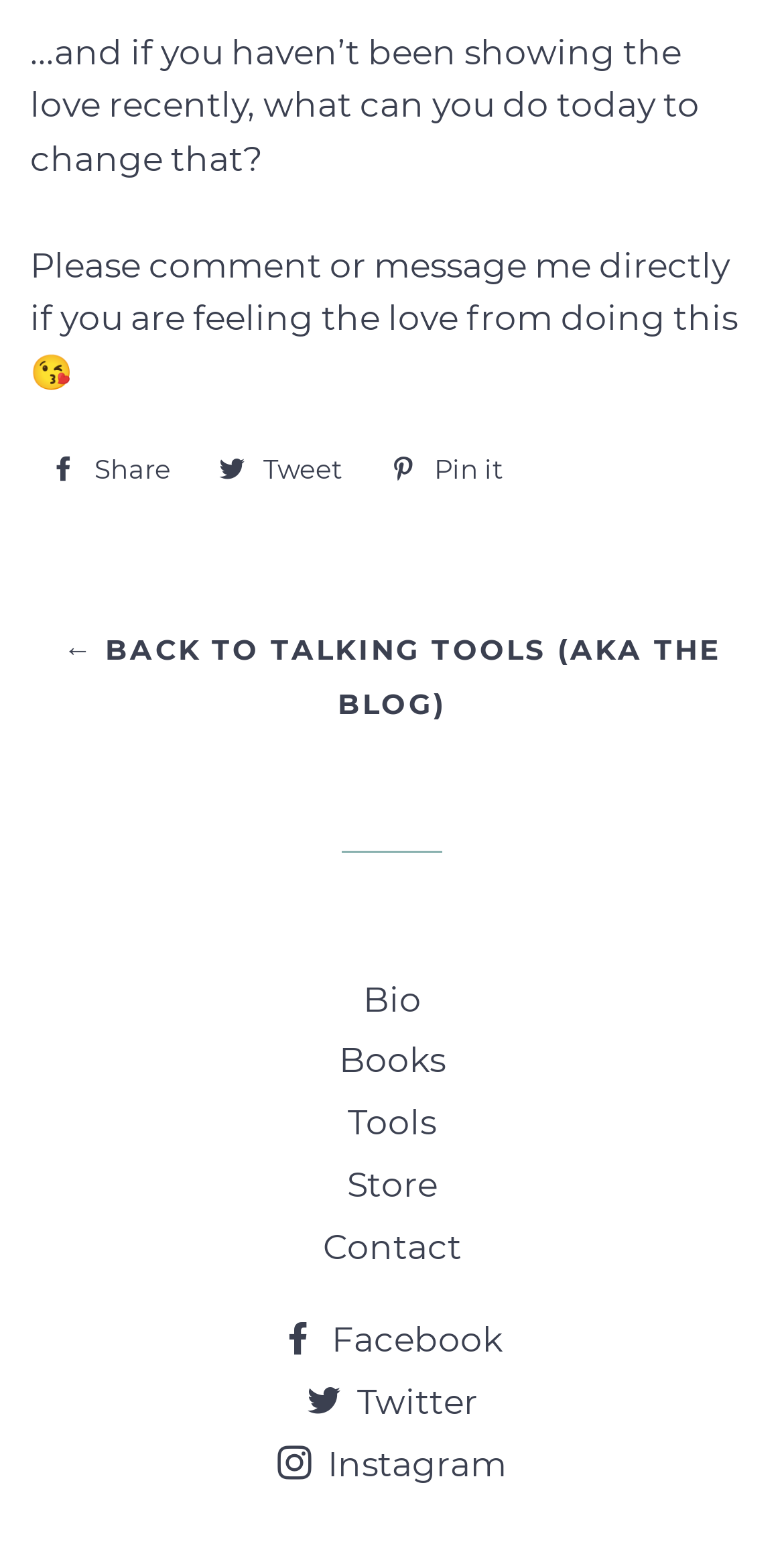Give a one-word or phrase response to the following question: How many social media platforms are linked at the bottom?

3